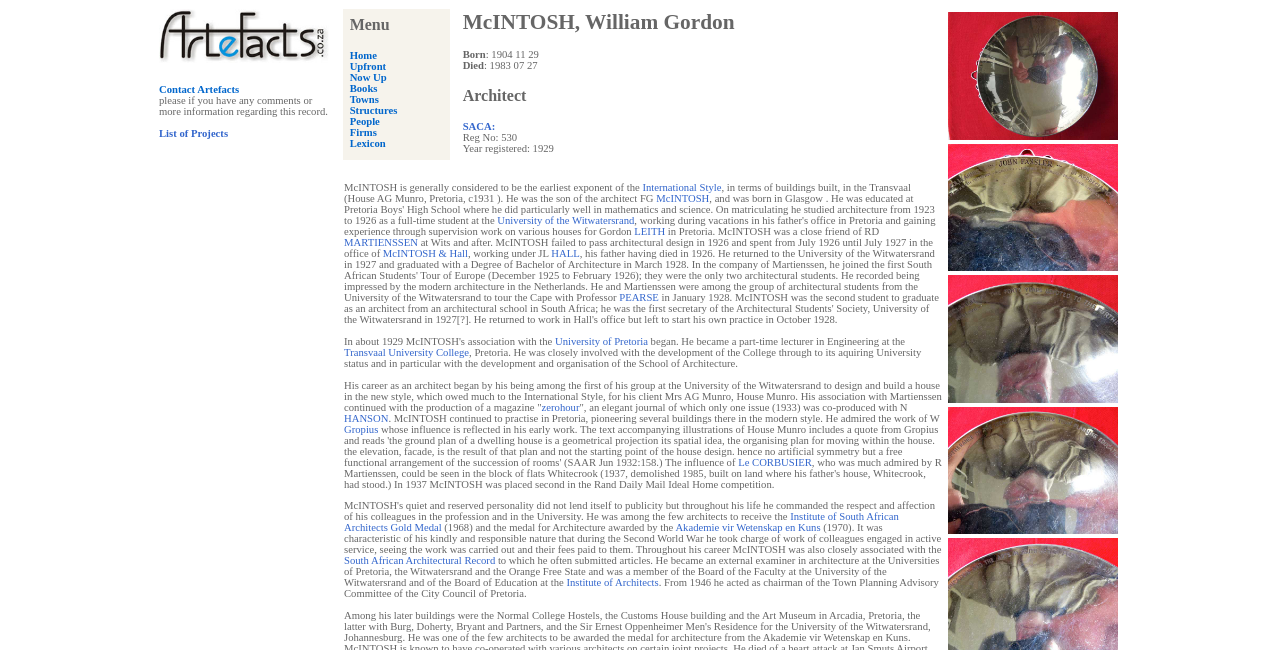What is the profession of William Gordon McINTOSH?
Offer a detailed and exhaustive answer to the question.

Based on the webpage content, specifically the heading 'McINTOSH, William Gordon' and the text 'Architect SACA: Reg No: 530 Year registered: 1929', it can be inferred that William Gordon McINTOSH is an architect.